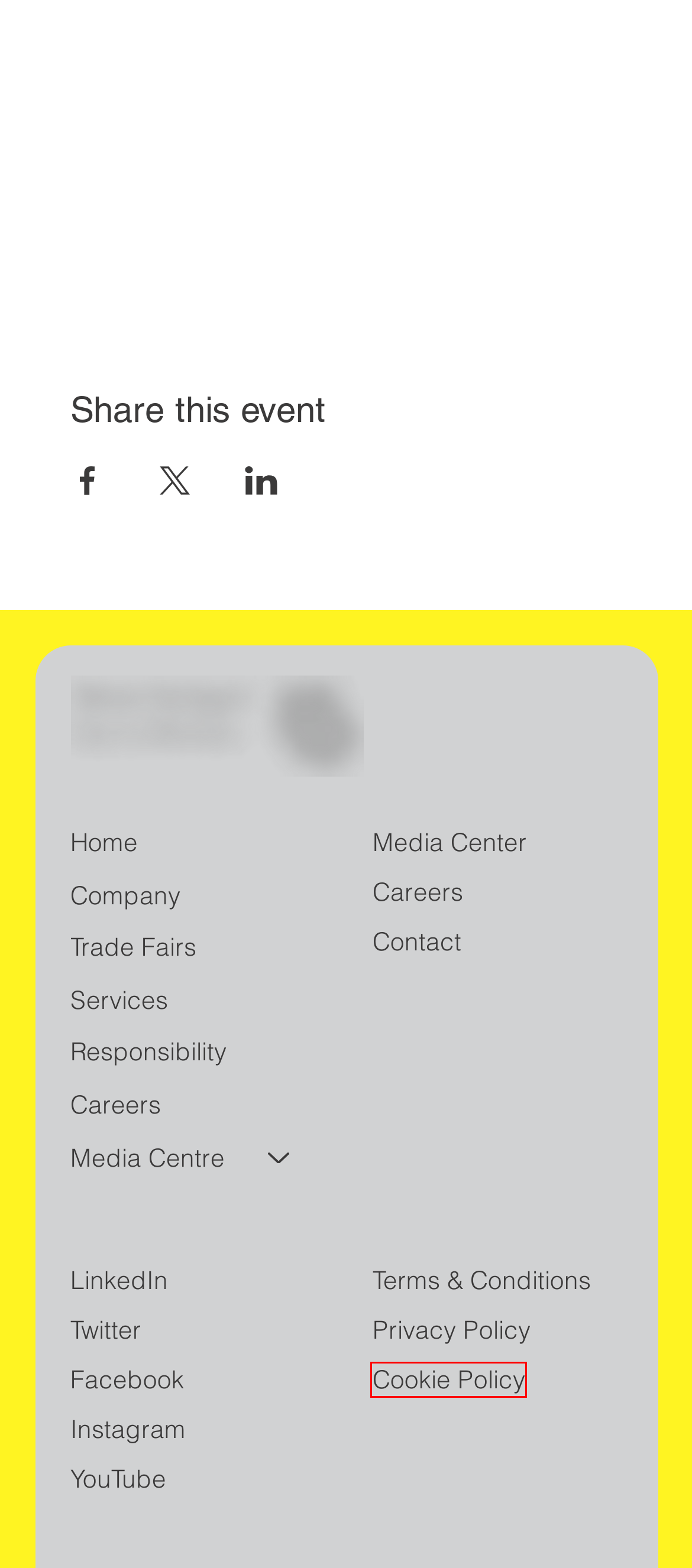You are presented with a screenshot of a webpage with a red bounding box. Select the webpage description that most closely matches the new webpage after clicking the element inside the red bounding box. The options are:
A. Careers | Messe Stuttgart India
B. Responsibility | Messe Stuttgart India
C. Privacy Policy | Messe Stuttgart India
D. Cookie Policy | Messe Stuttgart India
E. Home | Messe Stuttgart India
F. Terms & Conditions | Messe Stuttgart India
G. Company | Messe Stuttgart India
H. Services | Messe Stuttgart India

D